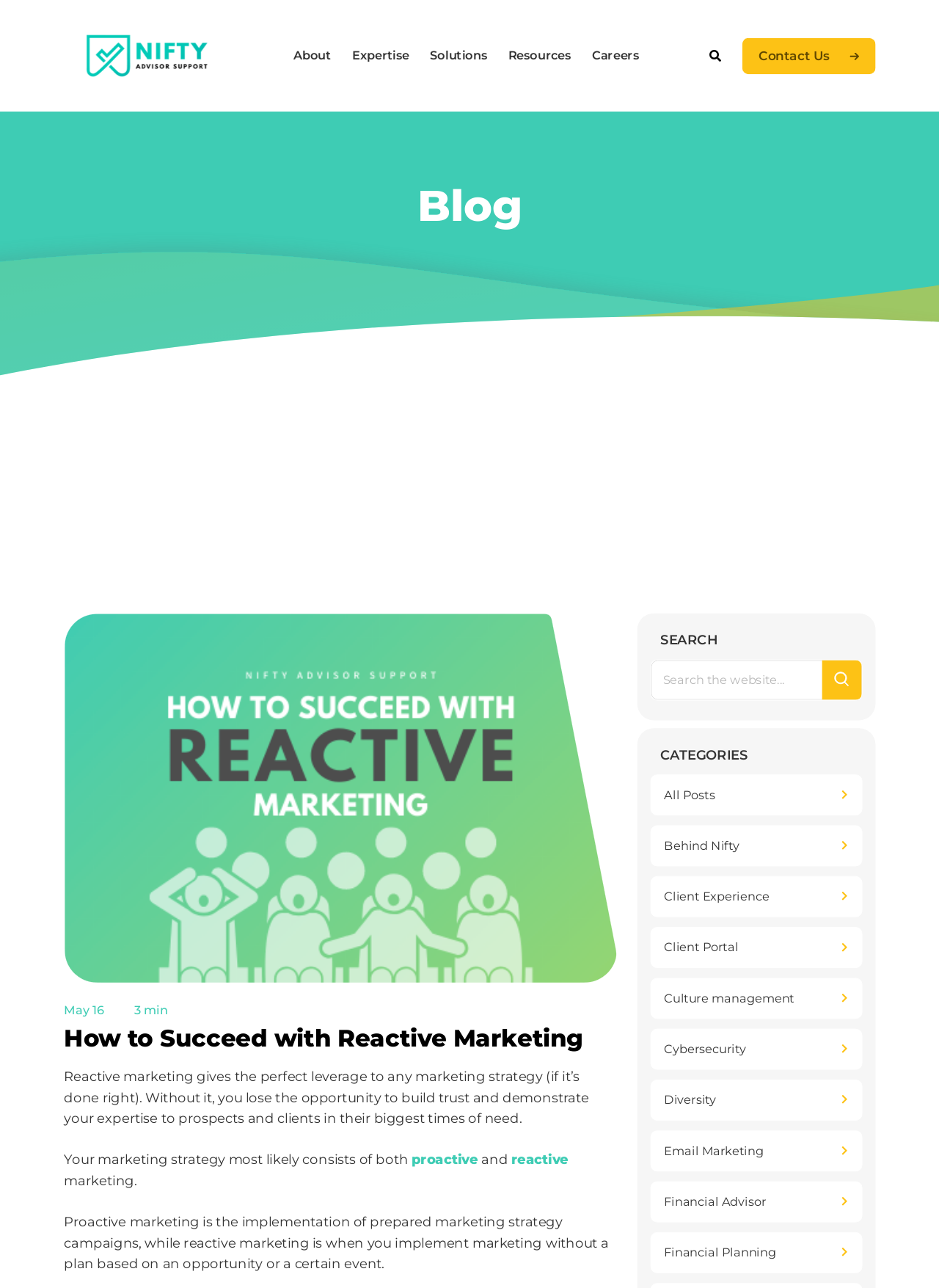How many categories are listed?
Look at the screenshot and give a one-word or phrase answer.

10